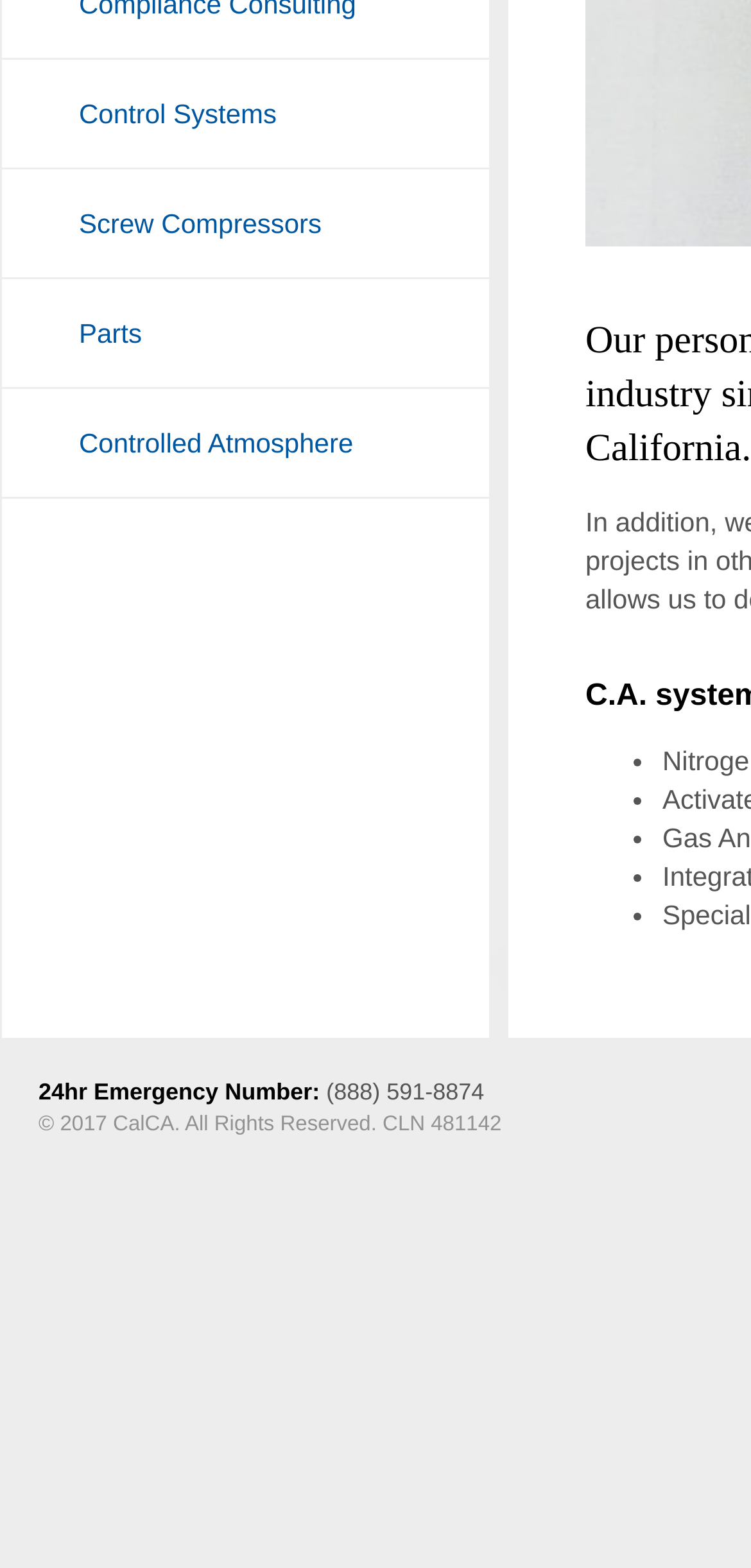Based on the element description: "Controlled Atmosphere", identify the bounding box coordinates for this UI element. The coordinates must be four float numbers between 0 and 1, listed as [left, top, right, bottom].

[0.003, 0.247, 0.651, 0.317]